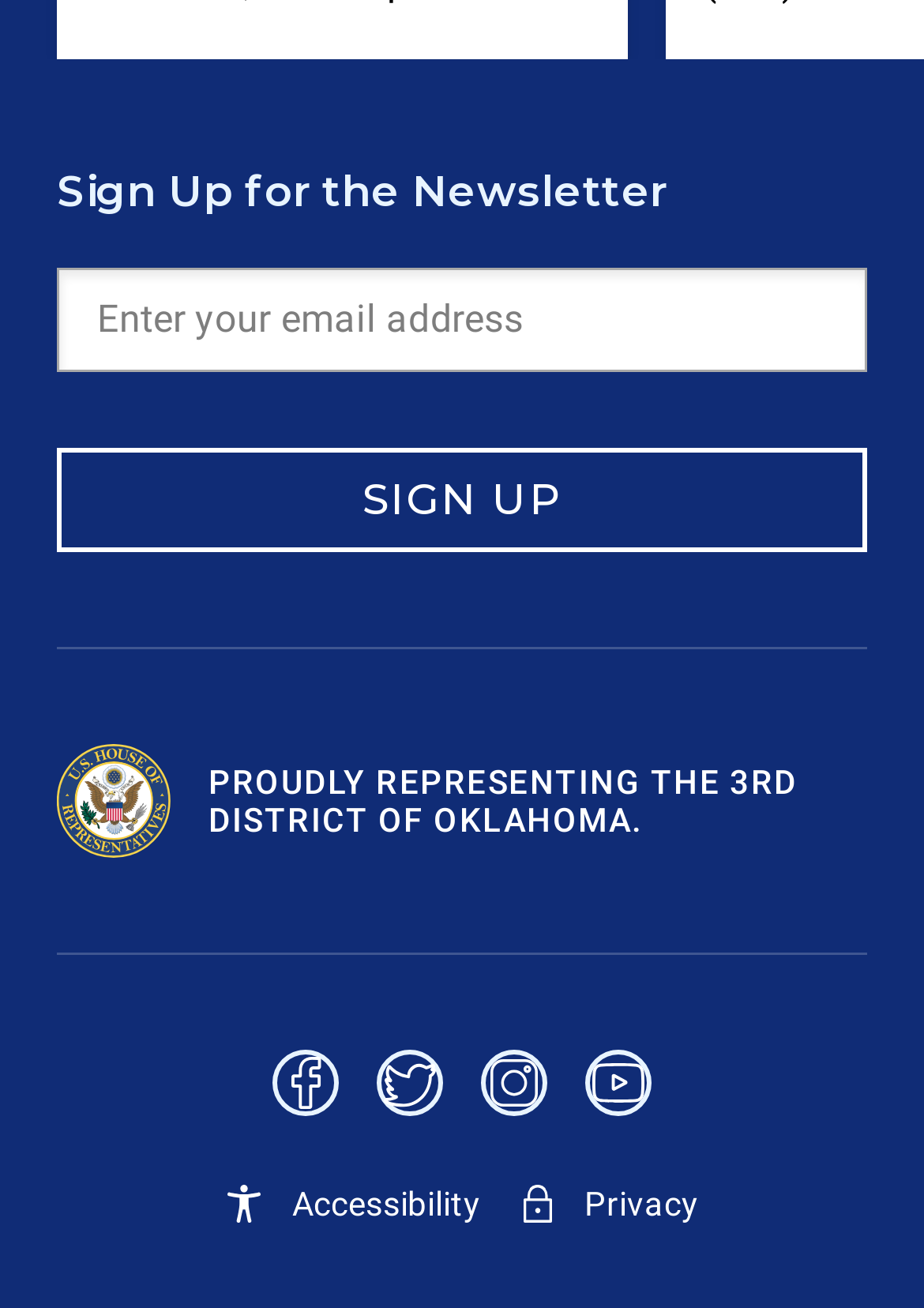Provide the bounding box coordinates, formatted as (top-left x, top-left y, bottom-right x, bottom-right y), with all values being floating point numbers between 0 and 1. Identify the bounding box of the UI element that matches the description: aria-label="Facebook"

[0.295, 0.803, 0.367, 0.87]